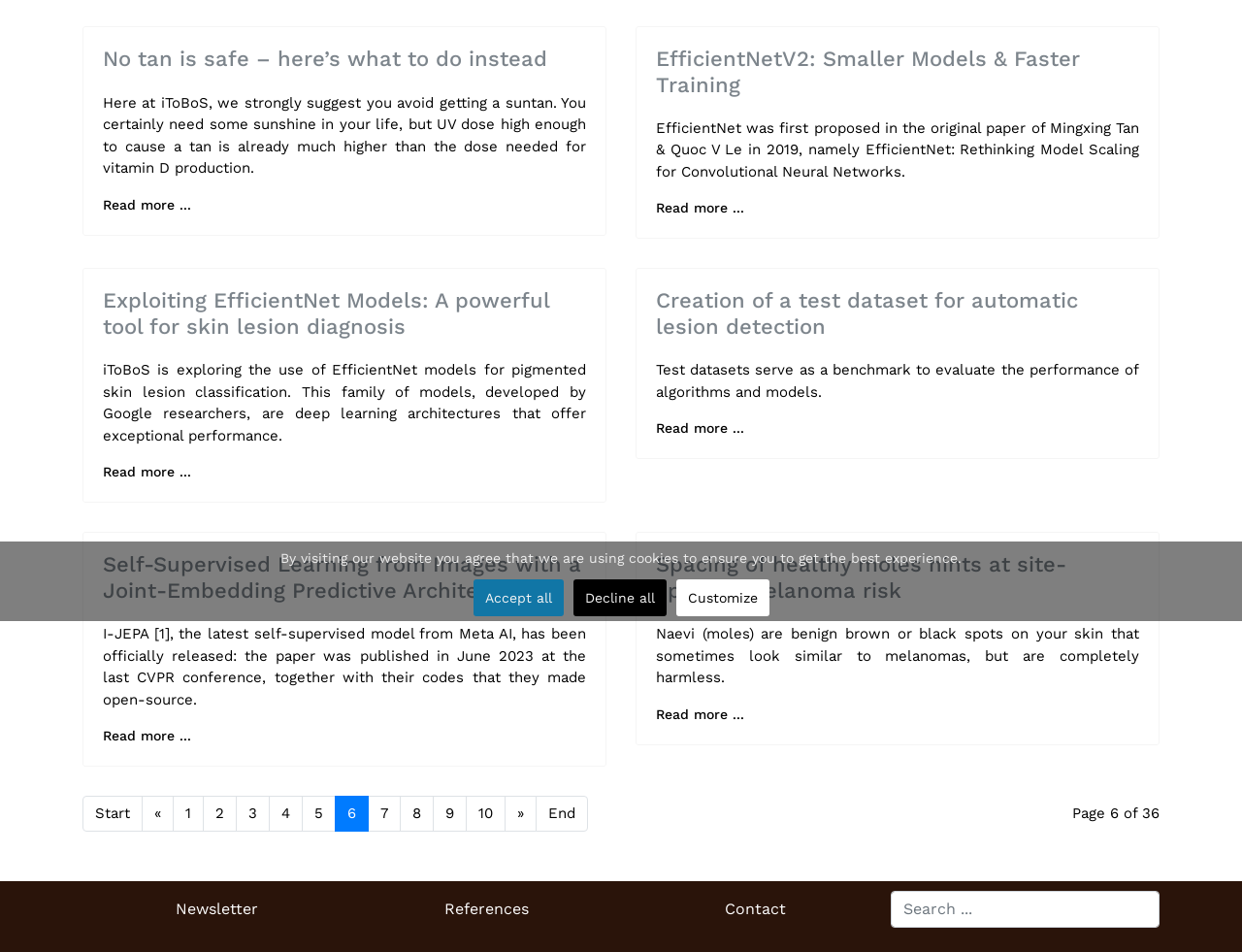Find and provide the bounding box coordinates for the UI element described here: "1". The coordinates should be given as four float numbers between 0 and 1: [left, top, right, bottom].

[0.139, 0.836, 0.164, 0.873]